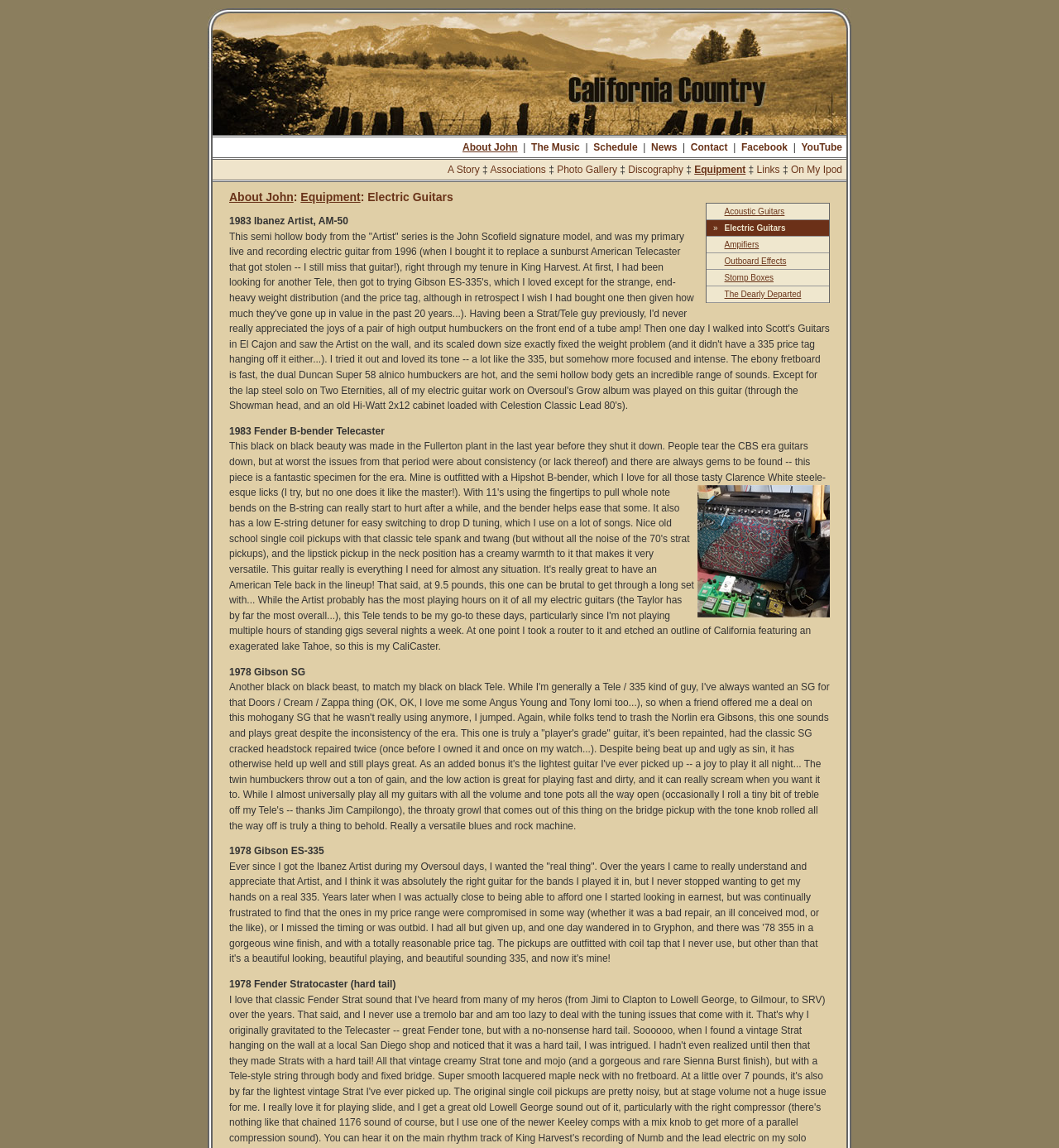Illustrate the webpage's structure and main components comprehensively.

This webpage is about John McGaraghan, a San Francisco singer-songwriter, and his musical instrument collection. At the top of the page, there is a navigation menu with links to "About John", "The Music", "Schedule", "News", "Contact", "Facebook", and "YouTube". Below the menu, there are three rows of images, with each row containing three images.

The main content of the page is divided into sections, each with a heading and a list of links. The first section is about John's story, associations, photo gallery, discography, equipment, and links. The second section is about his equipment, with links to acoustic guitars, electric guitars, amplifiers, outboard effects, stomp boxes, and the dearly departed.

The main focus of the page is on John's electric guitars, with a detailed description of his 1983 Ibanez Artist, AM-50 guitar. The description includes the guitar's features, such as its semi-hollow body, ebony fretboard, and dual Duncan Super 58 alnico humbuckers. It also mentions how John used this guitar for live performances and recordings, including his work on the Oversoul's Grow album.

Throughout the page, there are several images of guitars and other musical equipment, as well as a table with links to different categories of instruments. The overall layout of the page is organized and easy to navigate, with clear headings and concise descriptions of each section.